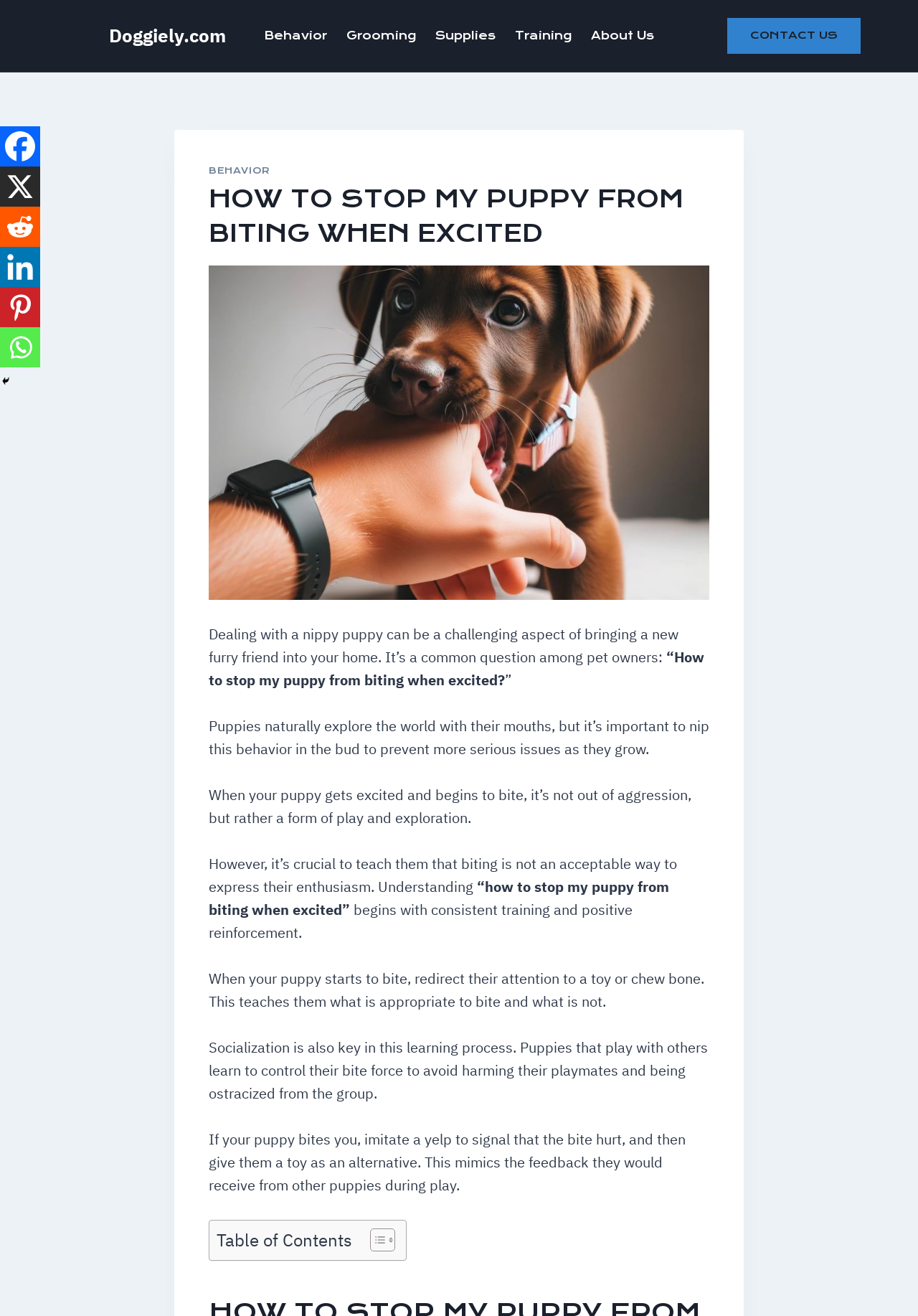Detail the features and information presented on the webpage.

This webpage is about providing advice on how to stop a puppy from biting when excited. At the top left corner, there is a link to "Doggiely.com" accompanied by a small image. Next to it, there is a primary navigation menu with five links: "Behavior", "Grooming", "Supplies", "Training", and "About Us". 

On the right side, there is a "CONTACT US" link. Below it, there is a header section with a link to "BEHAVIOR" and a heading that reads "HOW TO STOP MY PUPPY FROM BITING WHEN EXCITED". 

Below the header, there is a large image related to the topic, followed by a series of paragraphs that discuss the issue of puppy biting and provide solutions. The text explains that puppies naturally explore the world with their mouths, but it's essential to teach them that biting is not an acceptable way to express enthusiasm. The article suggests consistent training, positive reinforcement, and socialization as key factors in stopping puppy biting.

On the left side, there are six social media links, including Facebook, Reddit, Linkedin, Pinterest, and Whatsapp. At the bottom left corner, there is a "Hide" button. 

Finally, at the bottom of the page, there is a table of contents with a toggle button, allowing users to navigate through the article more easily.